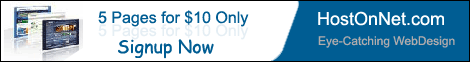What is the purpose of the banner?
Answer the question using a single word or phrase, according to the image.

To capture attention